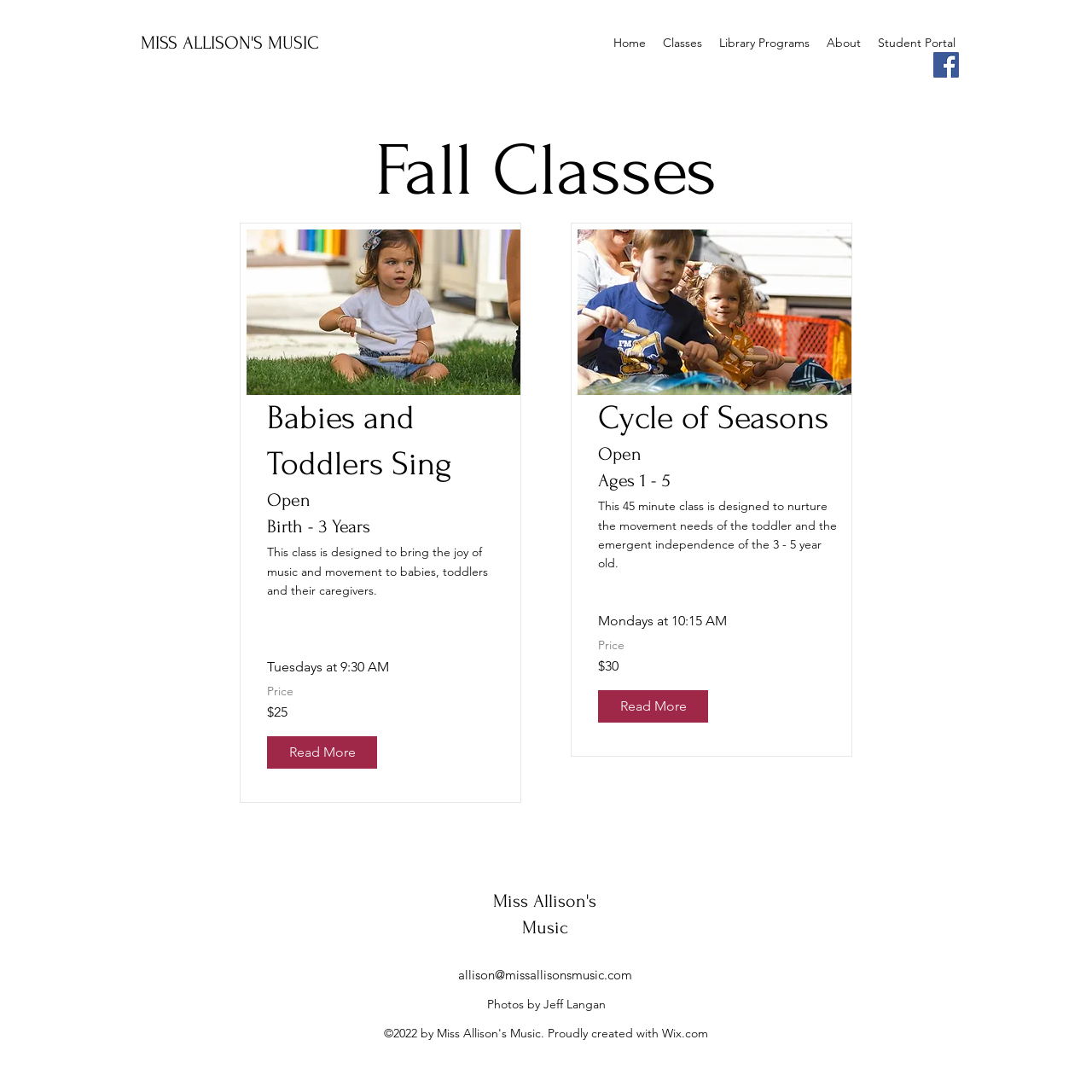Generate a comprehensive description of the webpage.

The webpage is about Miss Allison's Music, specifically showcasing fall classes. At the top, there is a navigation bar with links to "Home", "Classes", "Library Programs", "About", and "Student Portal". Below the navigation bar, the website's title "MISS ALLISON'S MUSIC" is prominently displayed.

On the right side of the page, there is a social bar with a Facebook link, accompanied by a Facebook icon. The main content of the page is divided into two sections, each featuring a class.

The first section is about "Babies and Toddlers Sing" class, which is designed for babies and toddlers along with their caregivers. The class details are provided, including the schedule, price, and a brief description. There is an image related to the class, and a "Read More" link for further information.

The second section is about "Cycle of Seasons" class, which is designed for children aged 1-5. Similar to the first section, this section provides class details, including schedule, price, and a brief description. There is also an image related to the class, and a "Read More" link for further information.

At the bottom of the page, there is a footer section with a link to the website owner's email address and a credit note for the photos on the website.